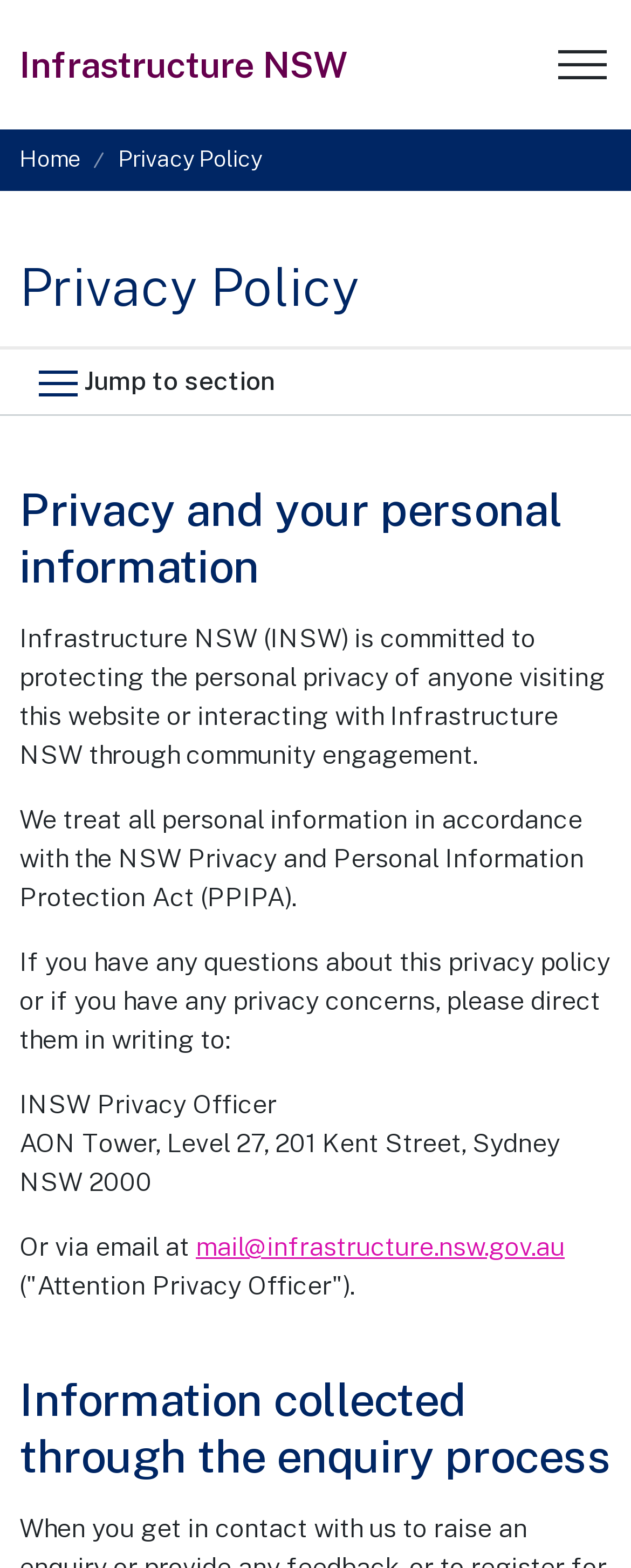Please answer the following question using a single word or phrase: 
What is the name of the organization?

Infrastructure NSW